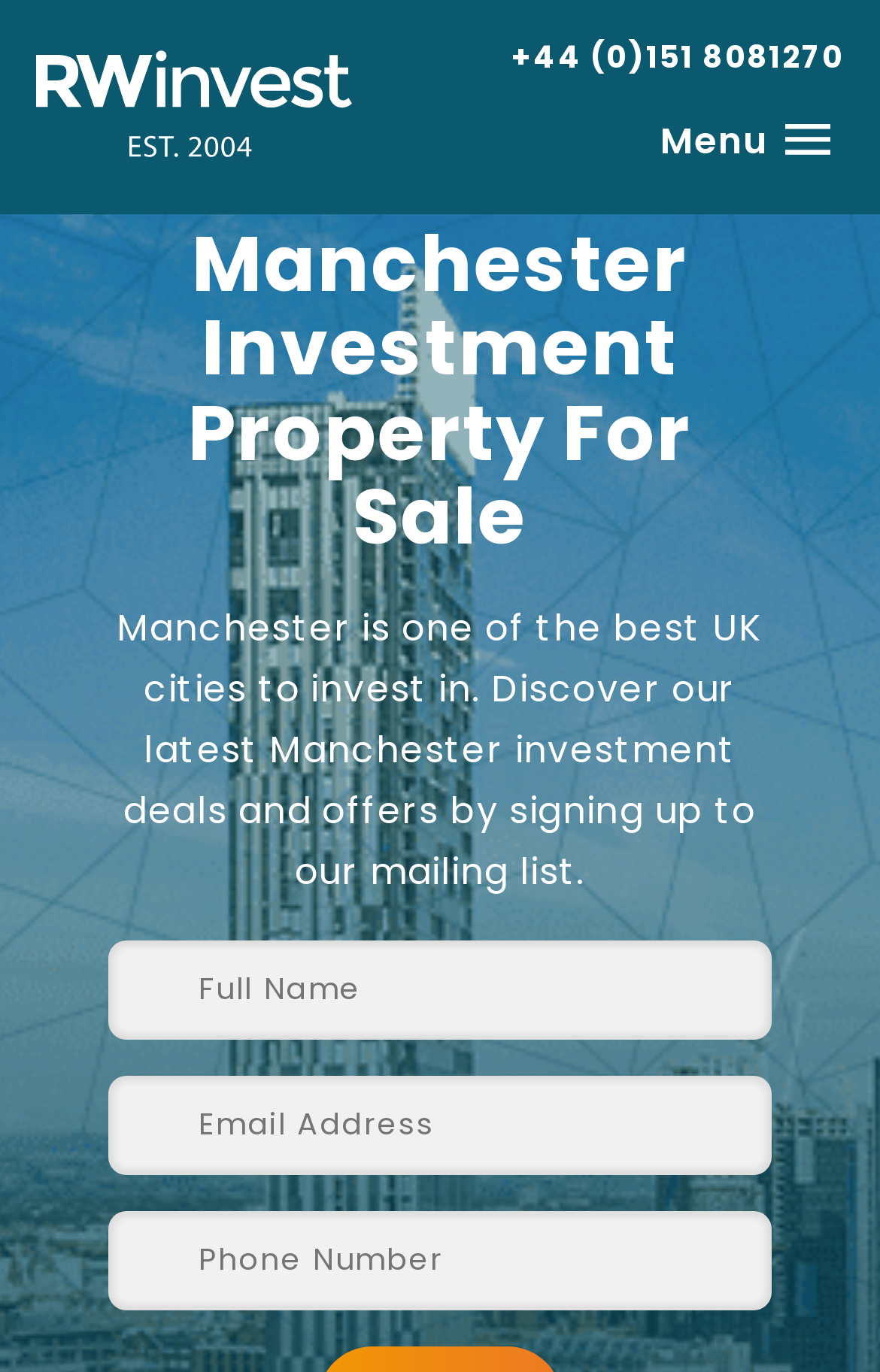Locate the bounding box of the UI element described in the following text: "Menu".

[0.735, 0.08, 0.959, 0.124]